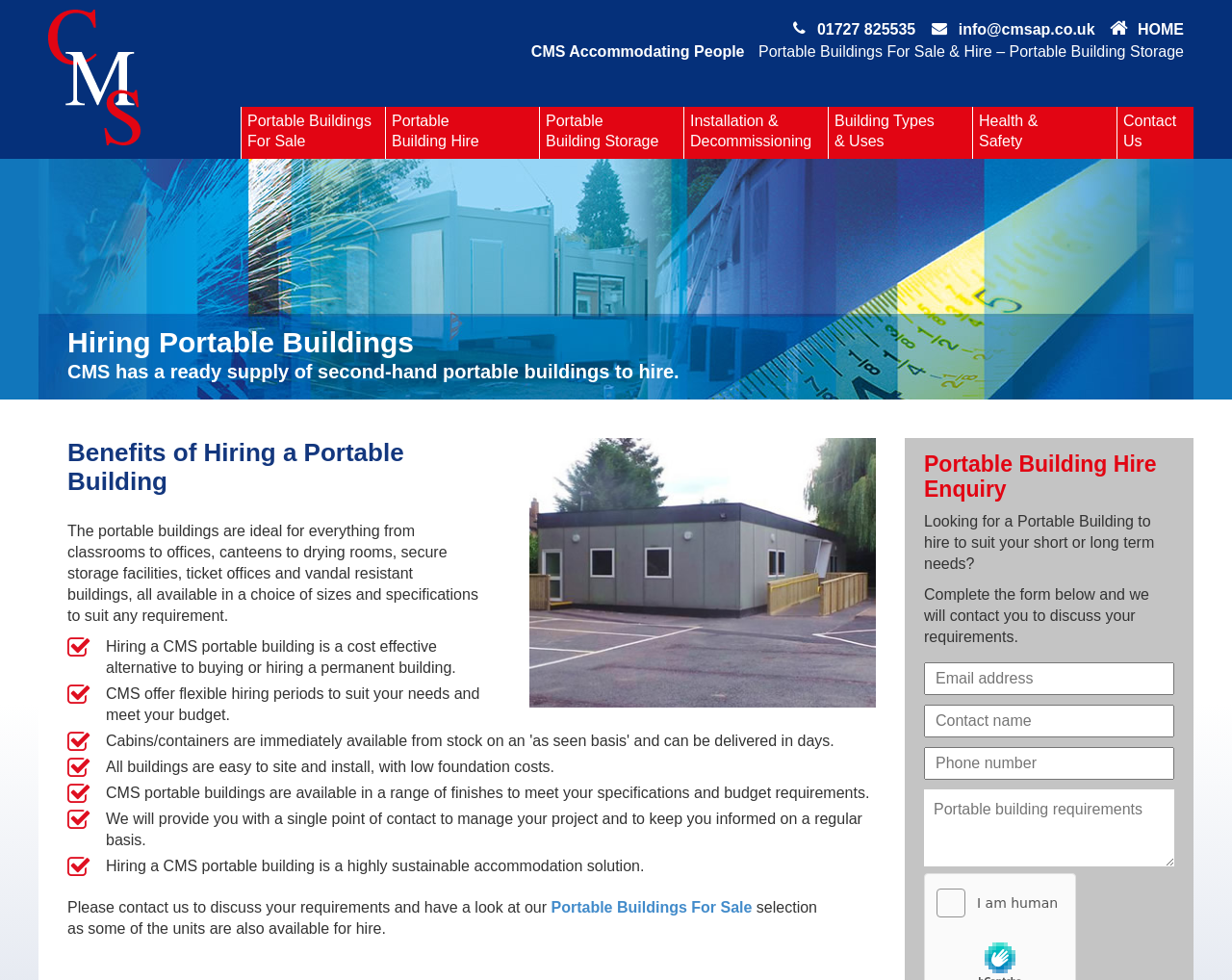Based on the element description: "Portable Buildings For Sale", identify the bounding box coordinates for this UI element. The coordinates must be four float numbers between 0 and 1, listed as [left, top, right, bottom].

[0.447, 0.917, 0.61, 0.934]